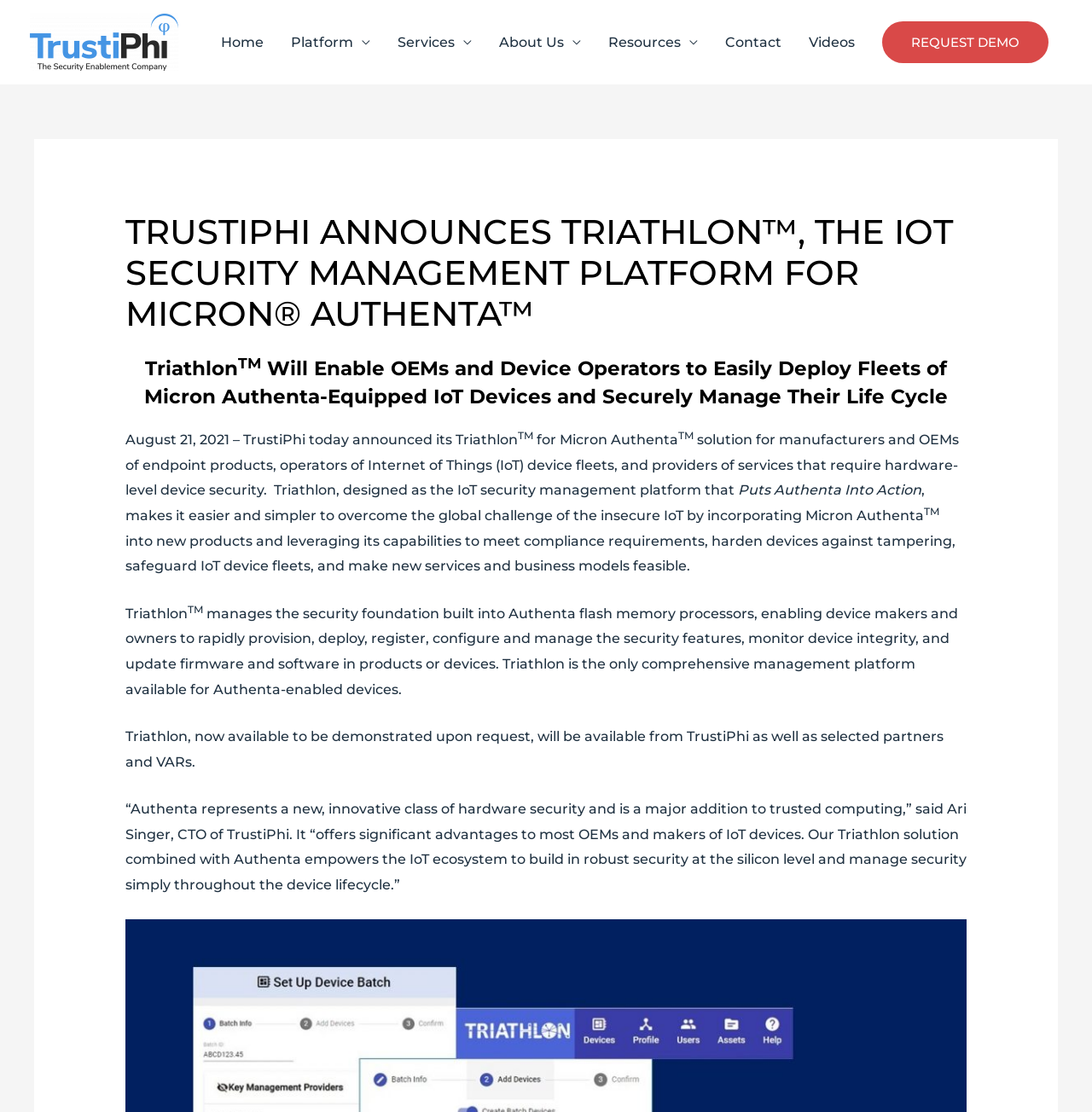Based on the image, please respond to the question with as much detail as possible:
What is the name of the IoT security management platform?

The answer can be found in the heading 'TRUSTIPHI ANNOUNCES TRIATHLON™, THE IOT SECURITY MANAGEMENT PLATFORM FOR MICRON® AUTHENTA™' which indicates that Triathlon is the IoT security management platform.